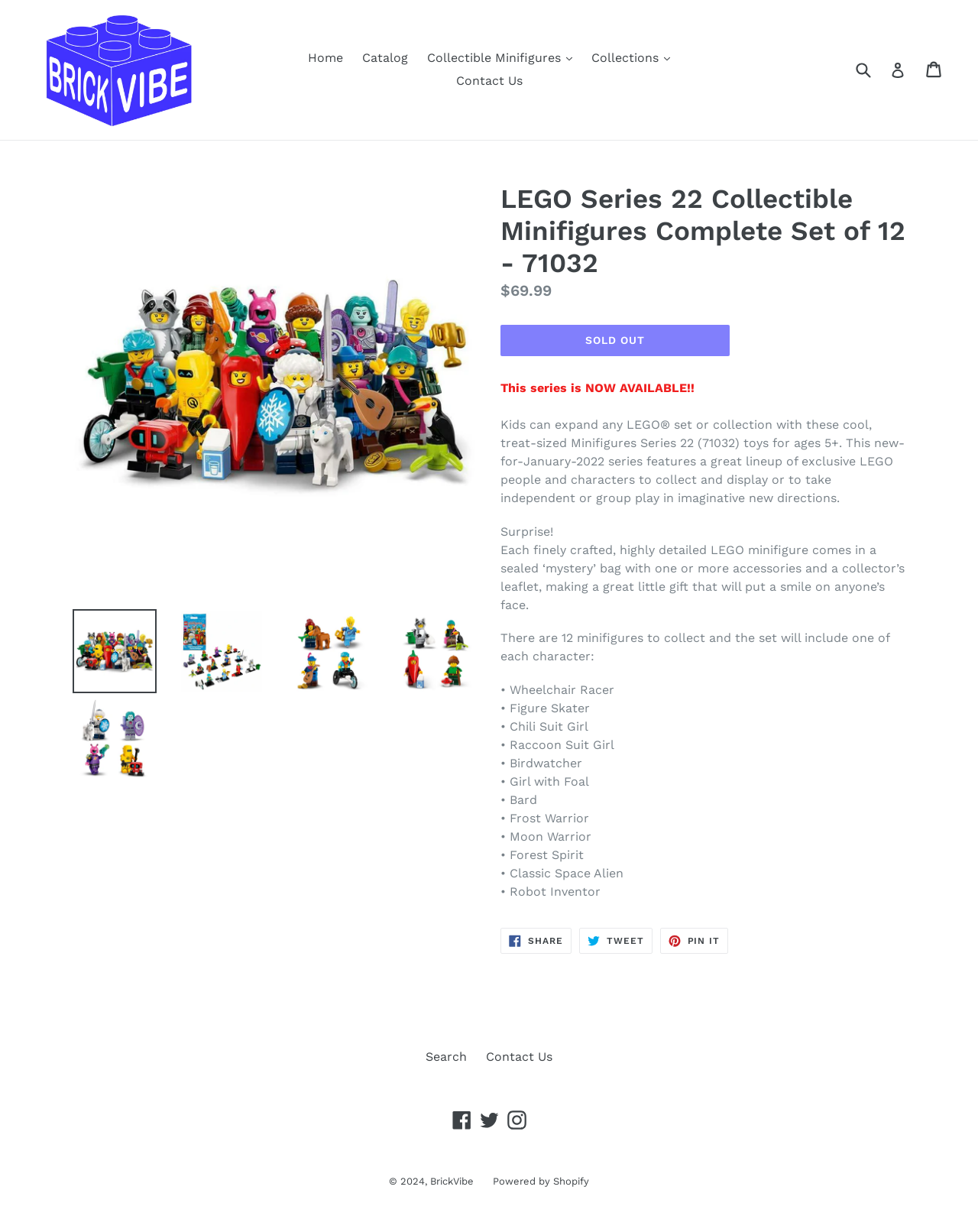Locate the bounding box coordinates of the element that should be clicked to execute the following instruction: "Search for products".

[0.871, 0.044, 0.895, 0.069]